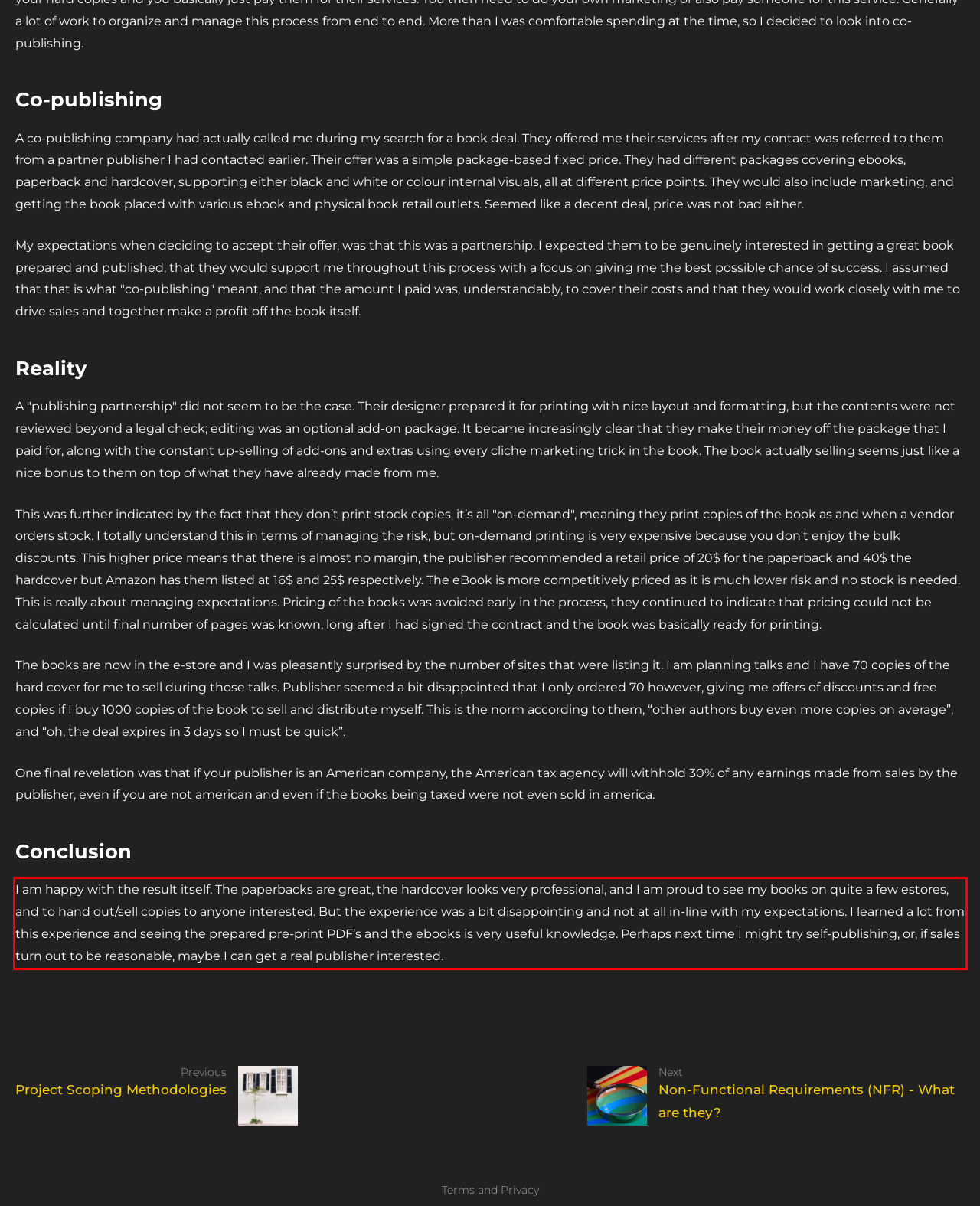You are provided with a screenshot of a webpage containing a red bounding box. Please extract the text enclosed by this red bounding box.

I am happy with the result itself. The paperbacks are great, the hardcover looks very professional, and I am proud to see my books on quite a few estores, and to hand out/sell copies to anyone interested. But the experience was a bit disappointing and not at all in-line with my expectations. I learned a lot from this experience and seeing the prepared pre-print PDF’s and the ebooks is very useful knowledge. Perhaps next time I might try self-publishing, or, if sales turn out to be reasonable, maybe I can get a real publisher interested.